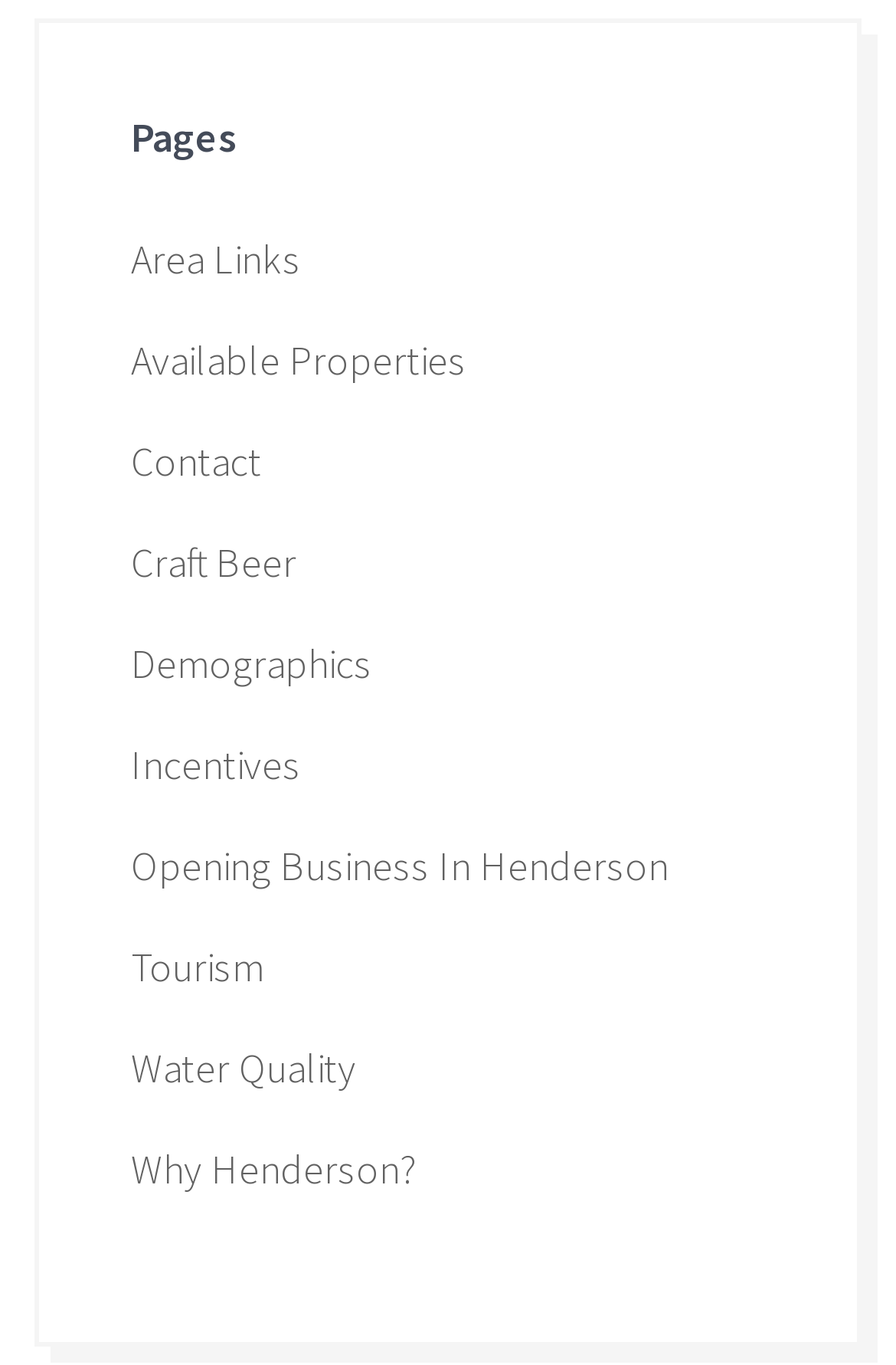From the webpage screenshot, predict the bounding box coordinates (top-left x, top-left y, bottom-right x, bottom-right y) for the UI element described here: Available Properties

[0.146, 0.247, 0.521, 0.284]